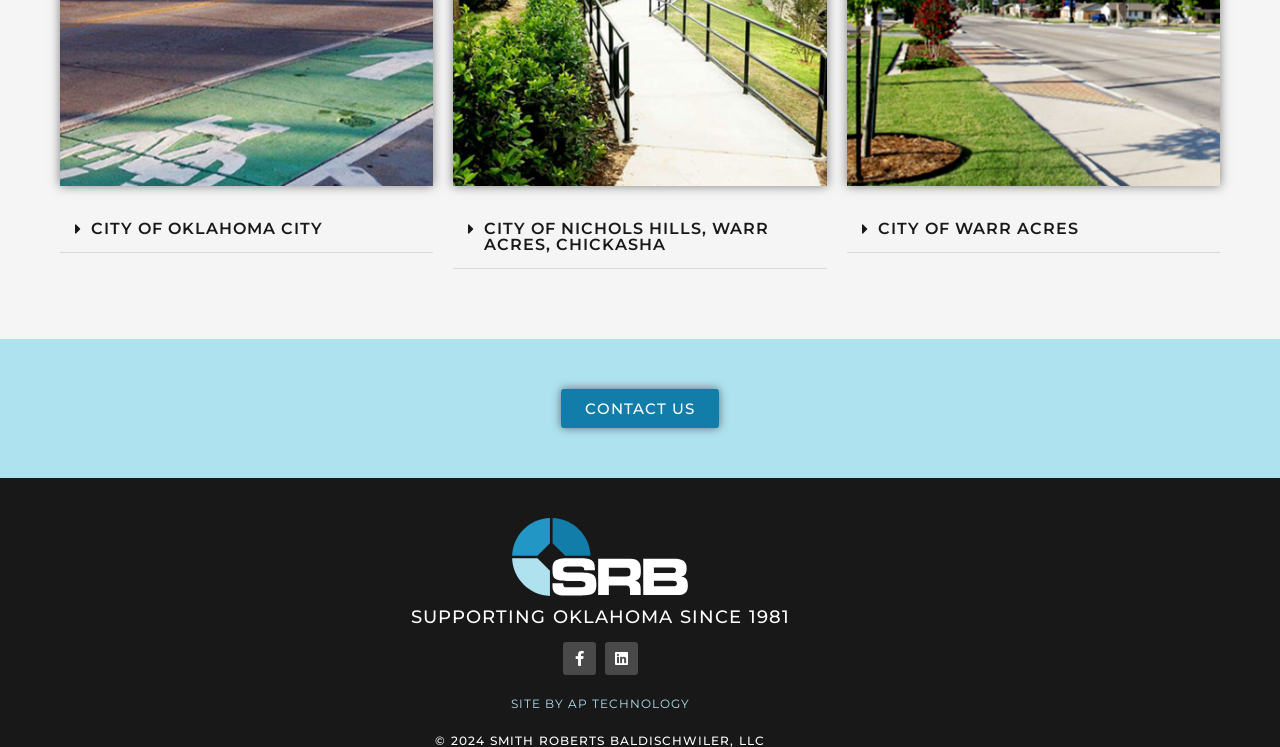Please find and report the bounding box coordinates of the element to click in order to perform the following action: "Click the CONTACT US link". The coordinates should be expressed as four float numbers between 0 and 1, in the format [left, top, right, bottom].

[0.438, 0.521, 0.562, 0.573]